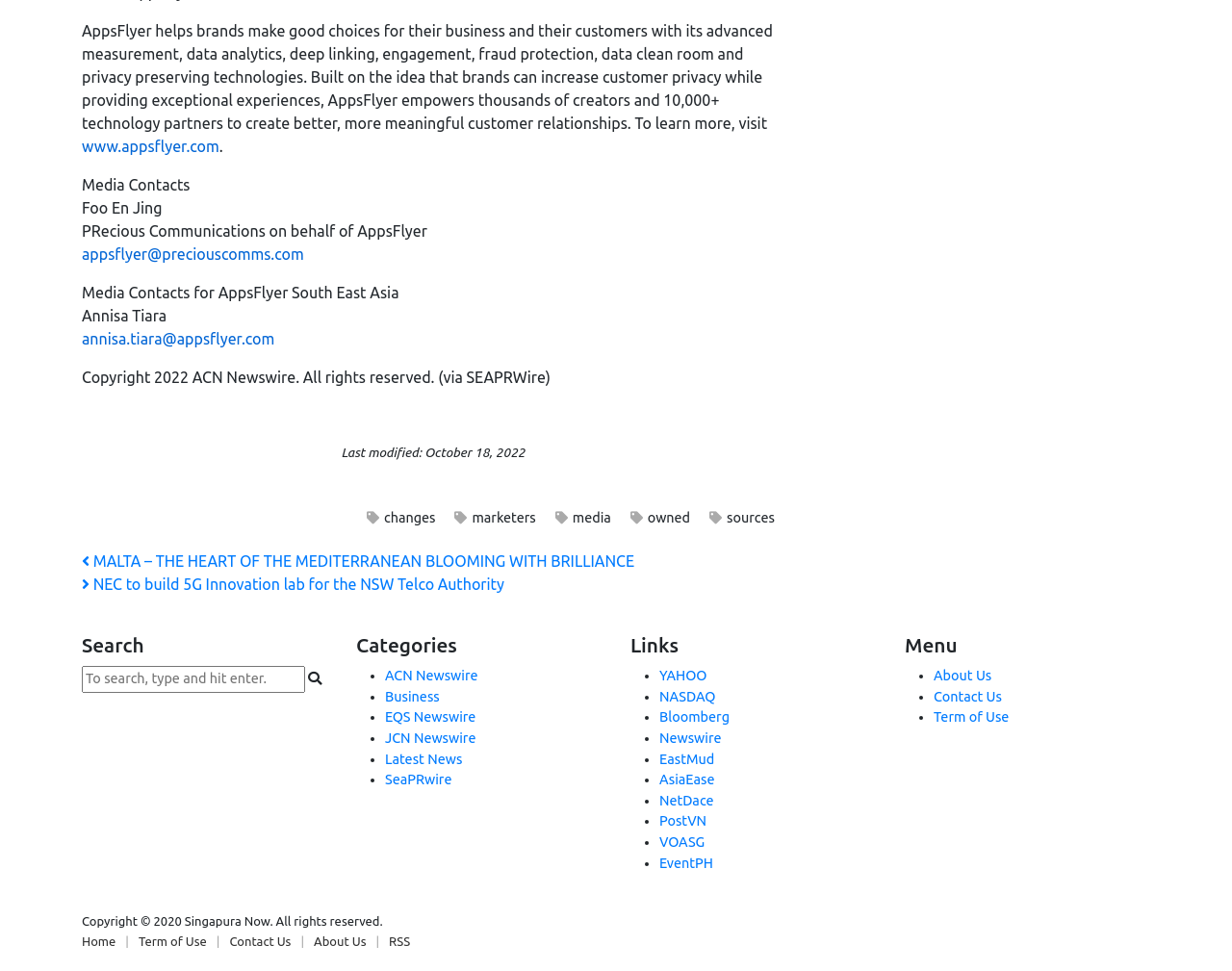What are the categories listed on the webpage? Look at the image and give a one-word or short phrase answer.

ACN Newswire, Business, EQS Newswire, JCN Newswire, Latest News, SeaPRwire